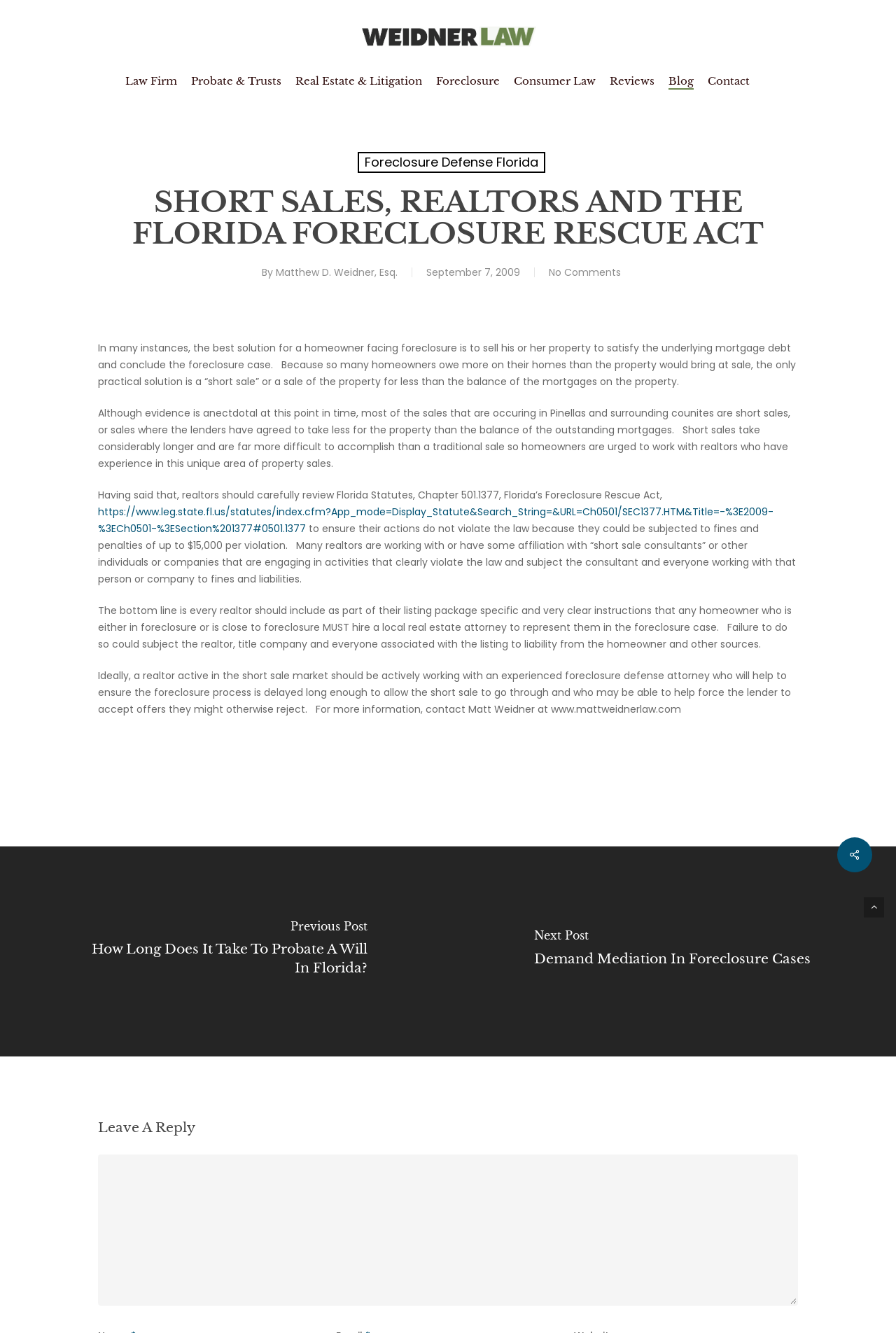Identify the bounding box coordinates of the area you need to click to perform the following instruction: "Learn about NTT DoCoMo".

None